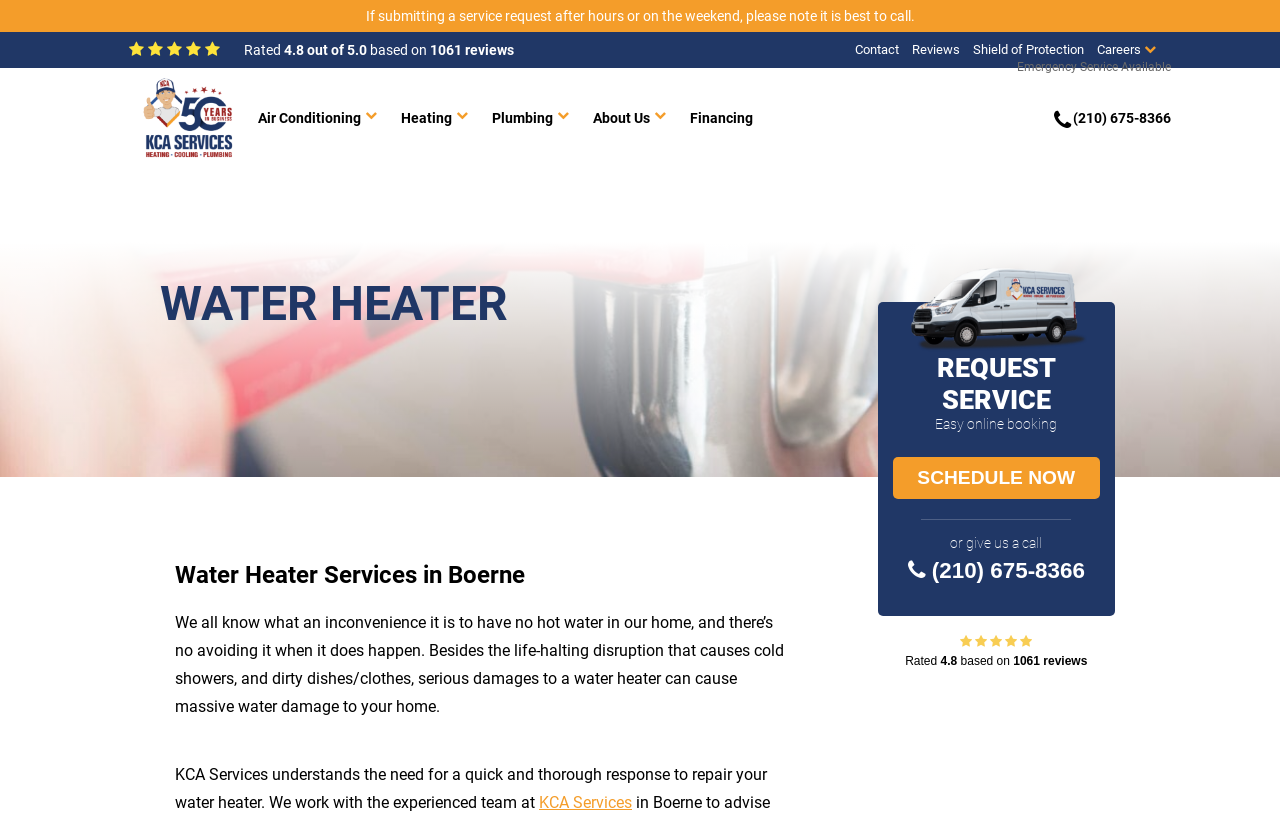Based on the provided description, "(210) 675-8366 Emergency Service Available", find the bounding box of the corresponding UI element in the screenshot.

[0.823, 0.083, 0.915, 0.205]